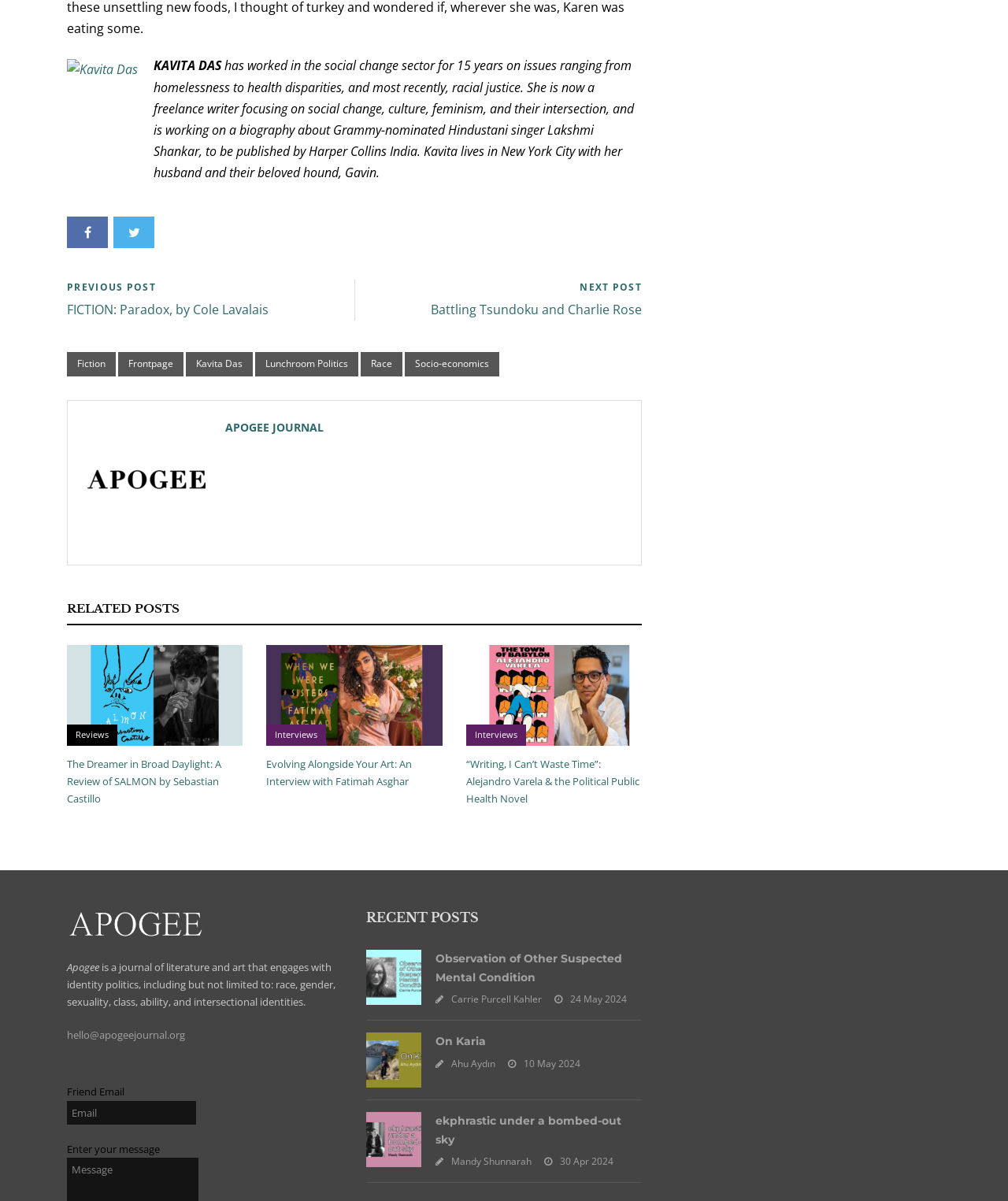Please predict the bounding box coordinates (top-left x, top-left y, bottom-right x, bottom-right y) for the UI element in the screenshot that fits the description: Lunchroom Politics

[0.253, 0.293, 0.355, 0.313]